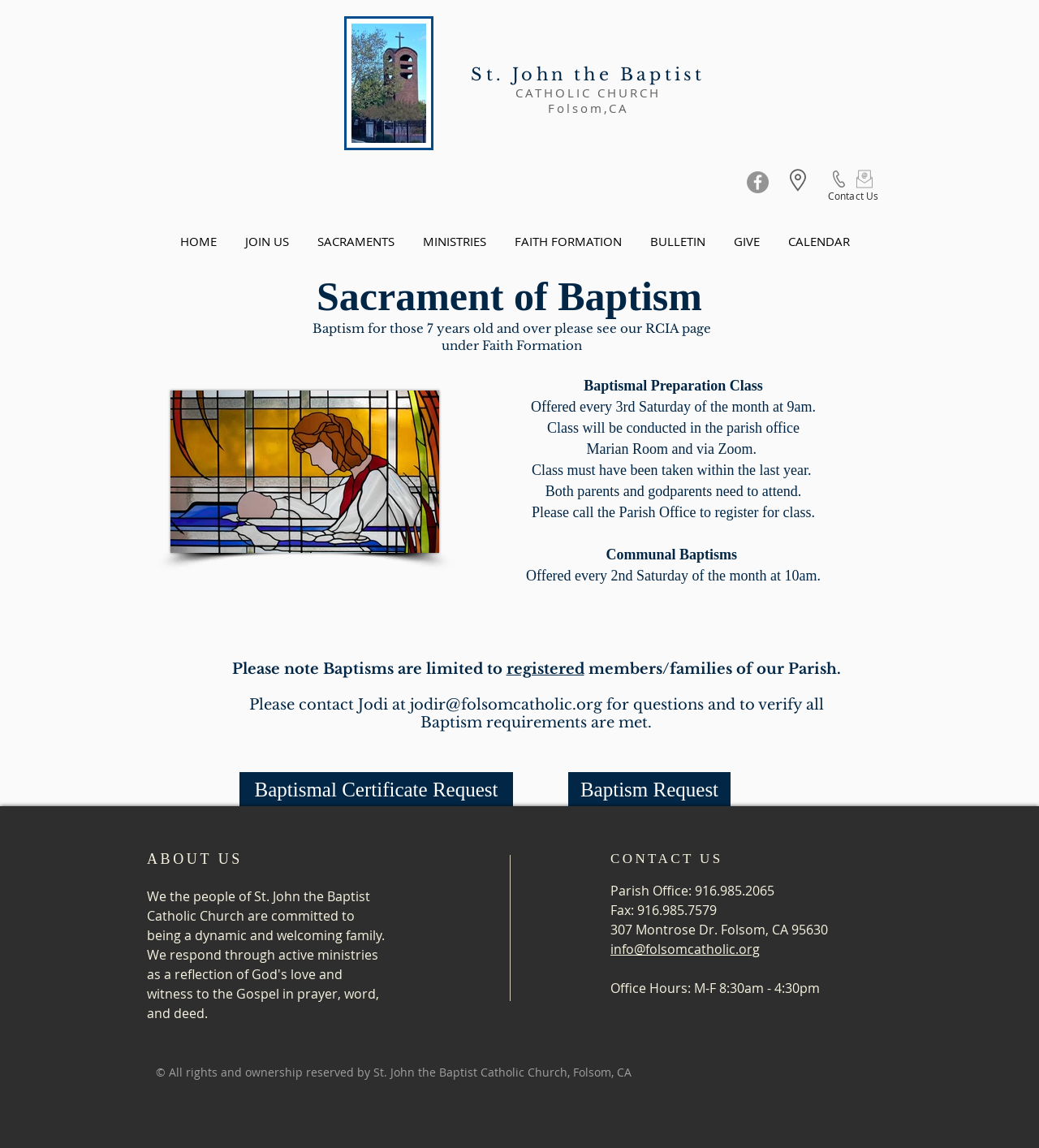How can I contact the Parish Office?
Based on the image, provide a one-word or brief-phrase response.

Call 916.985.2065